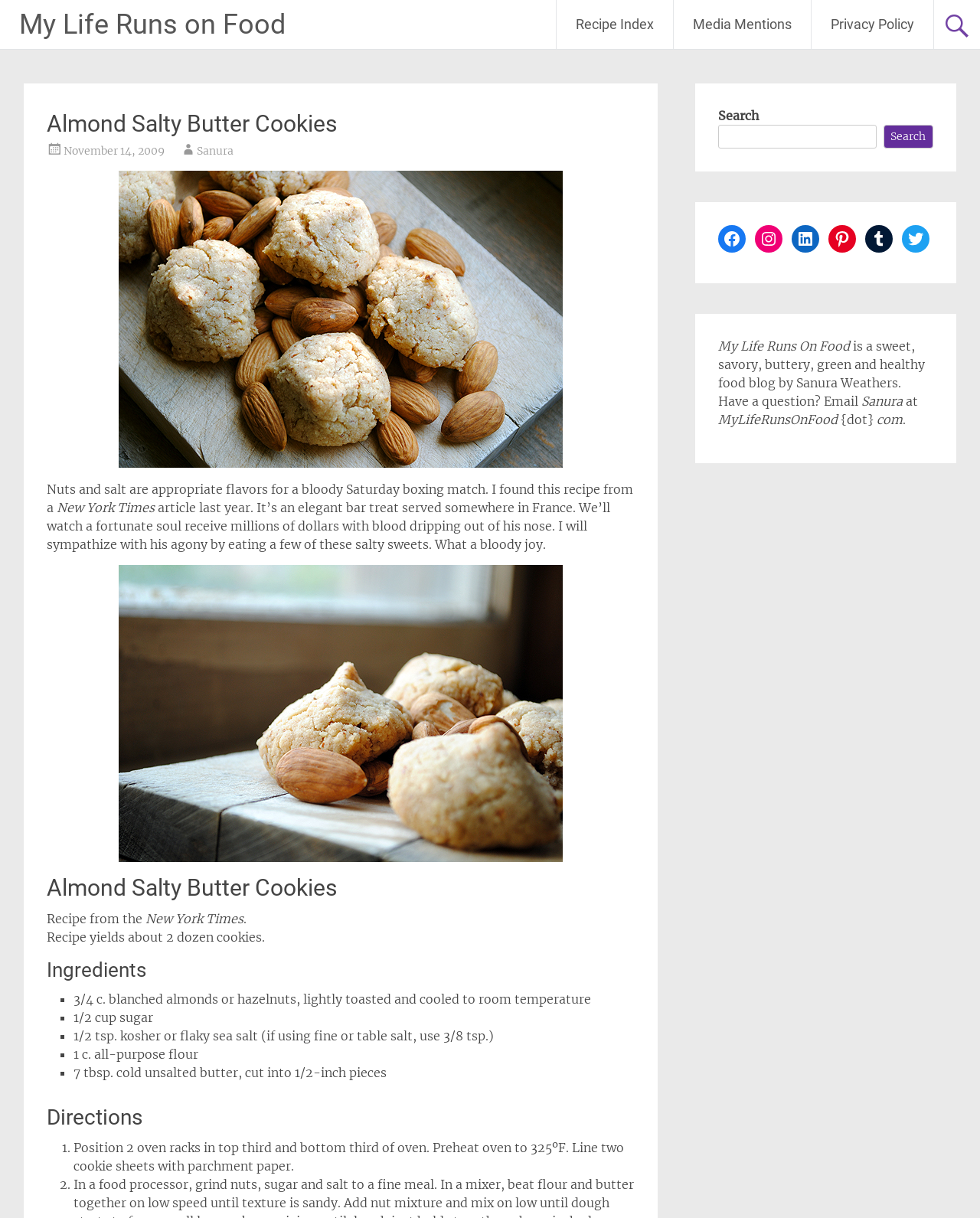Pinpoint the bounding box coordinates of the clickable element to carry out the following instruction: "View the 'Facebook' page."

[0.733, 0.184, 0.761, 0.207]